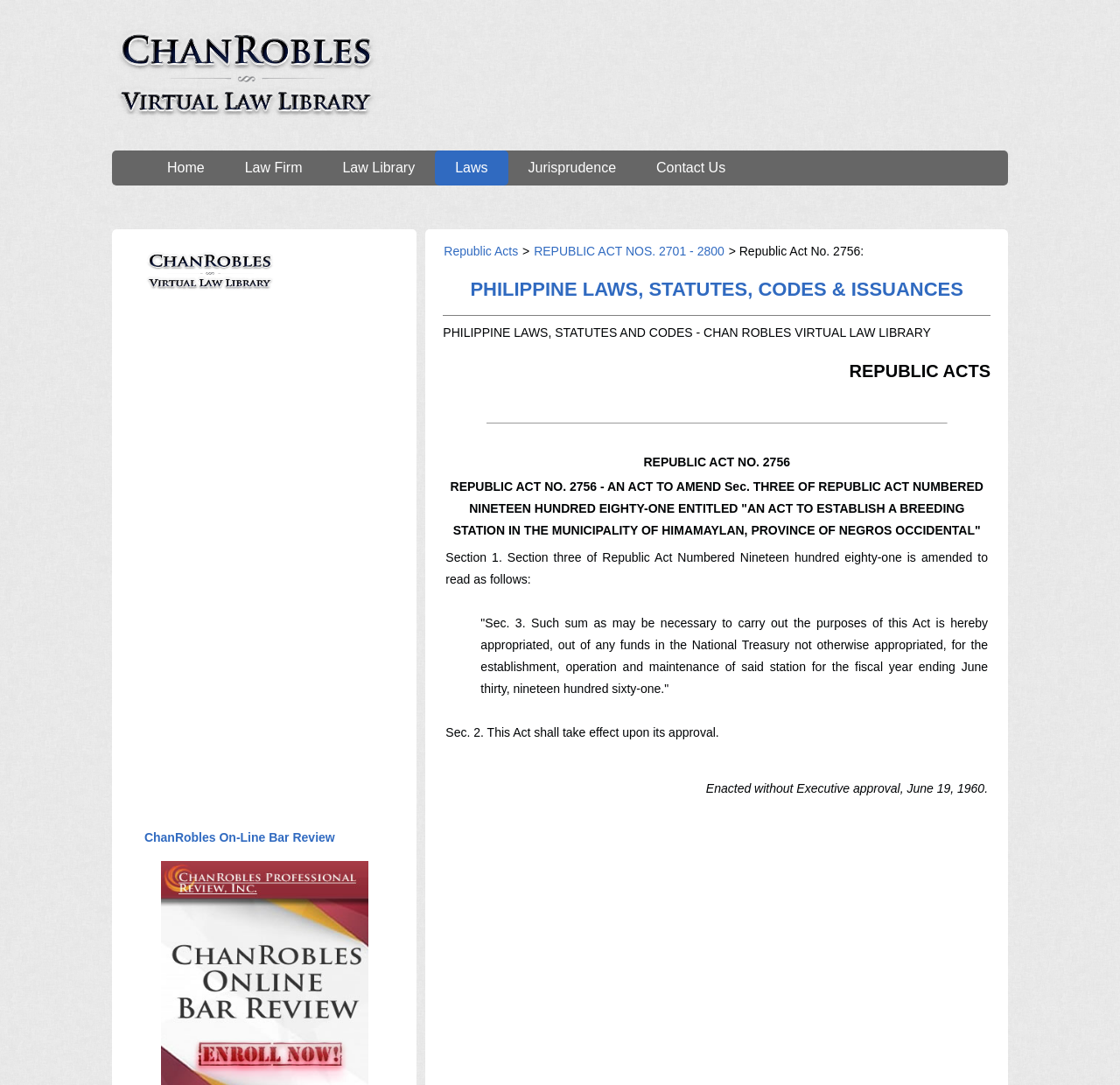Pinpoint the bounding box coordinates of the element to be clicked to execute the instruction: "view CB-350 details".

None